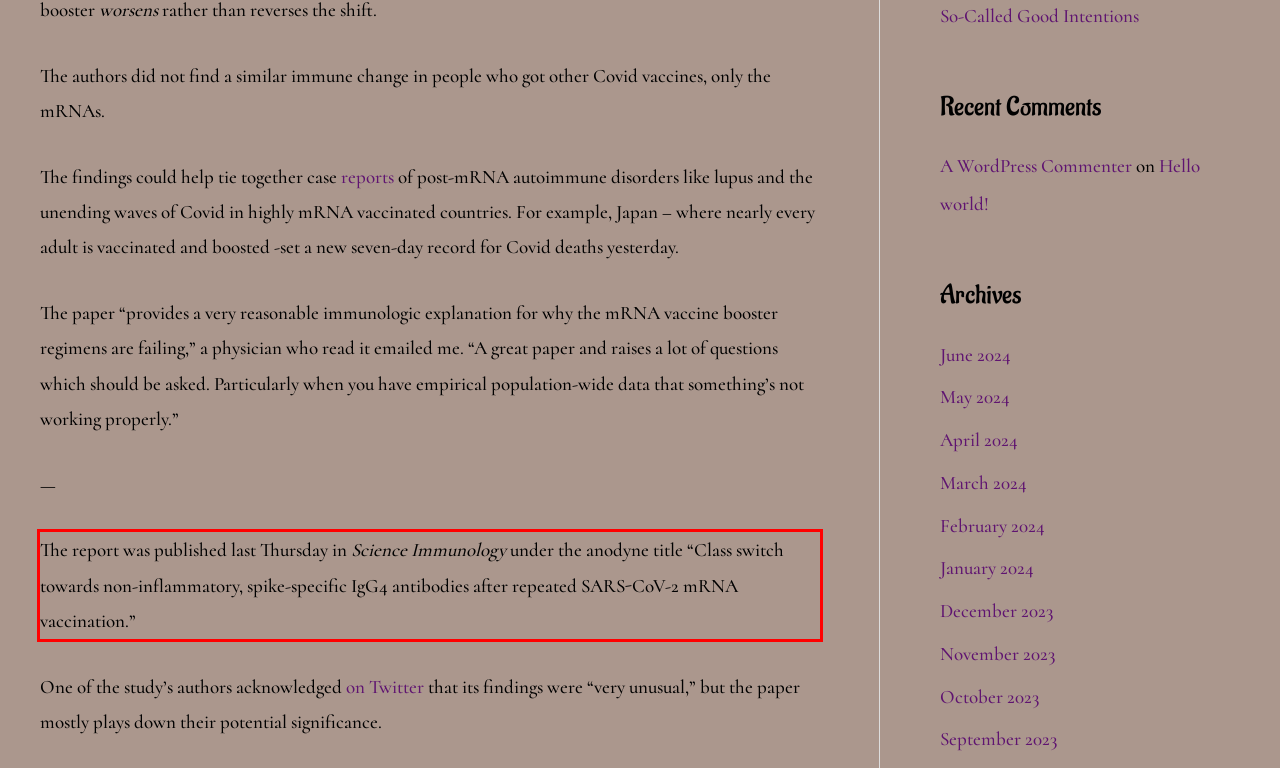You have a webpage screenshot with a red rectangle surrounding a UI element. Extract the text content from within this red bounding box.

The report was published last Thursday in Science Immunology under the anodyne title “Class switch towards non-inflammatory, spike-specific IgG4 antibodies after repeated SARS-CoV-2 mRNA vaccination.”